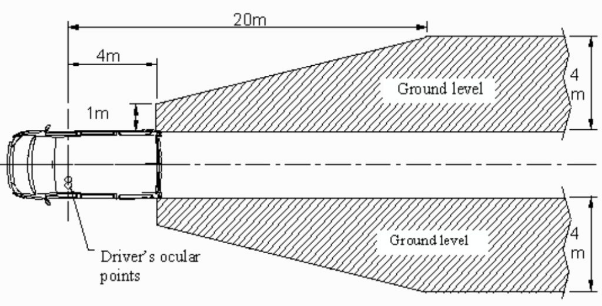What is the purpose of ground level markers in the diagram?
Give a single word or phrase answer based on the content of the image.

To emphasize visible areas